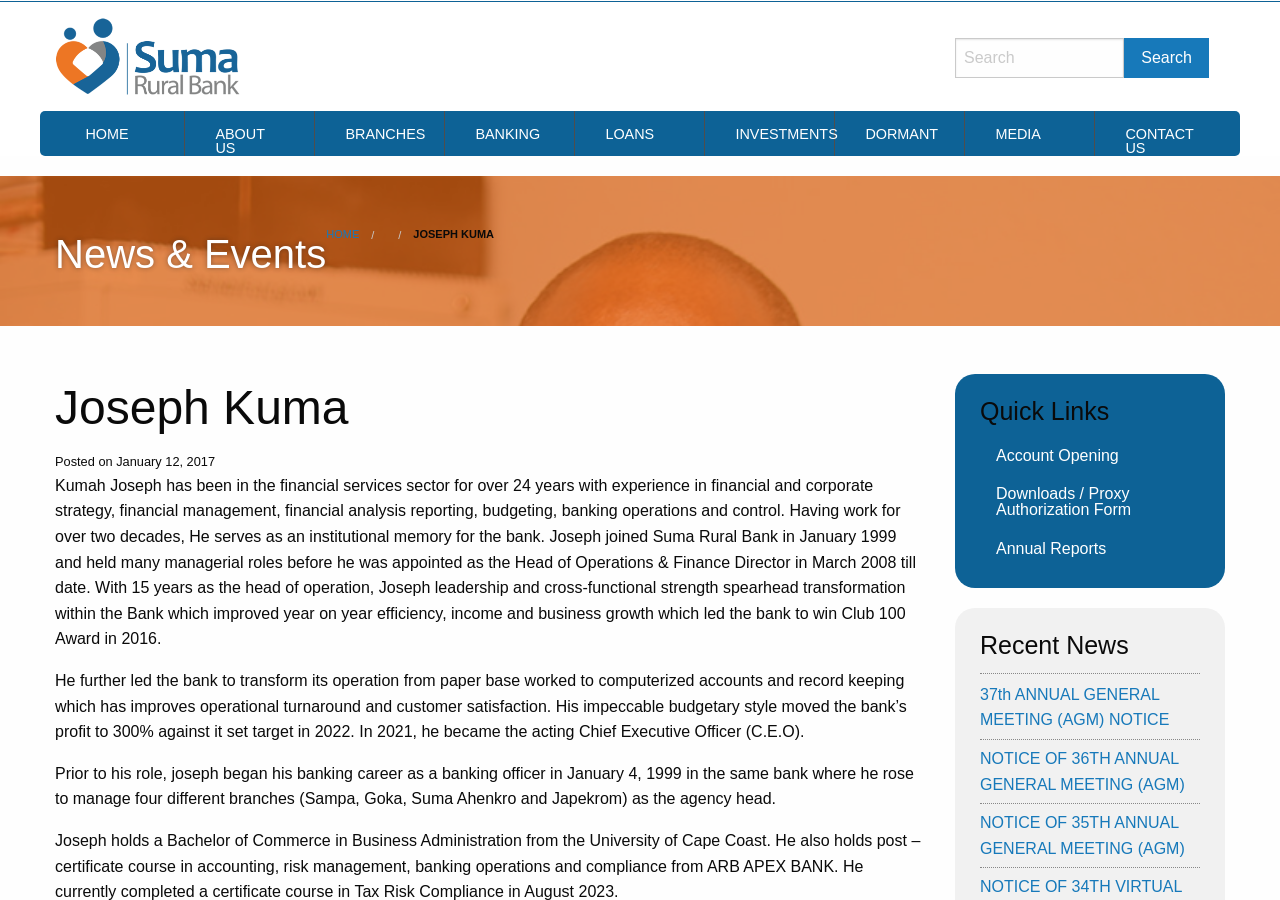What is the name of the bank?
Please use the image to deliver a detailed and complete answer.

The name of the bank can be found in the top-left corner of the webpage, where it is written as 'Joseph Kuma - Suma Rural Bank'. This is also confirmed by the image and link with the same name.